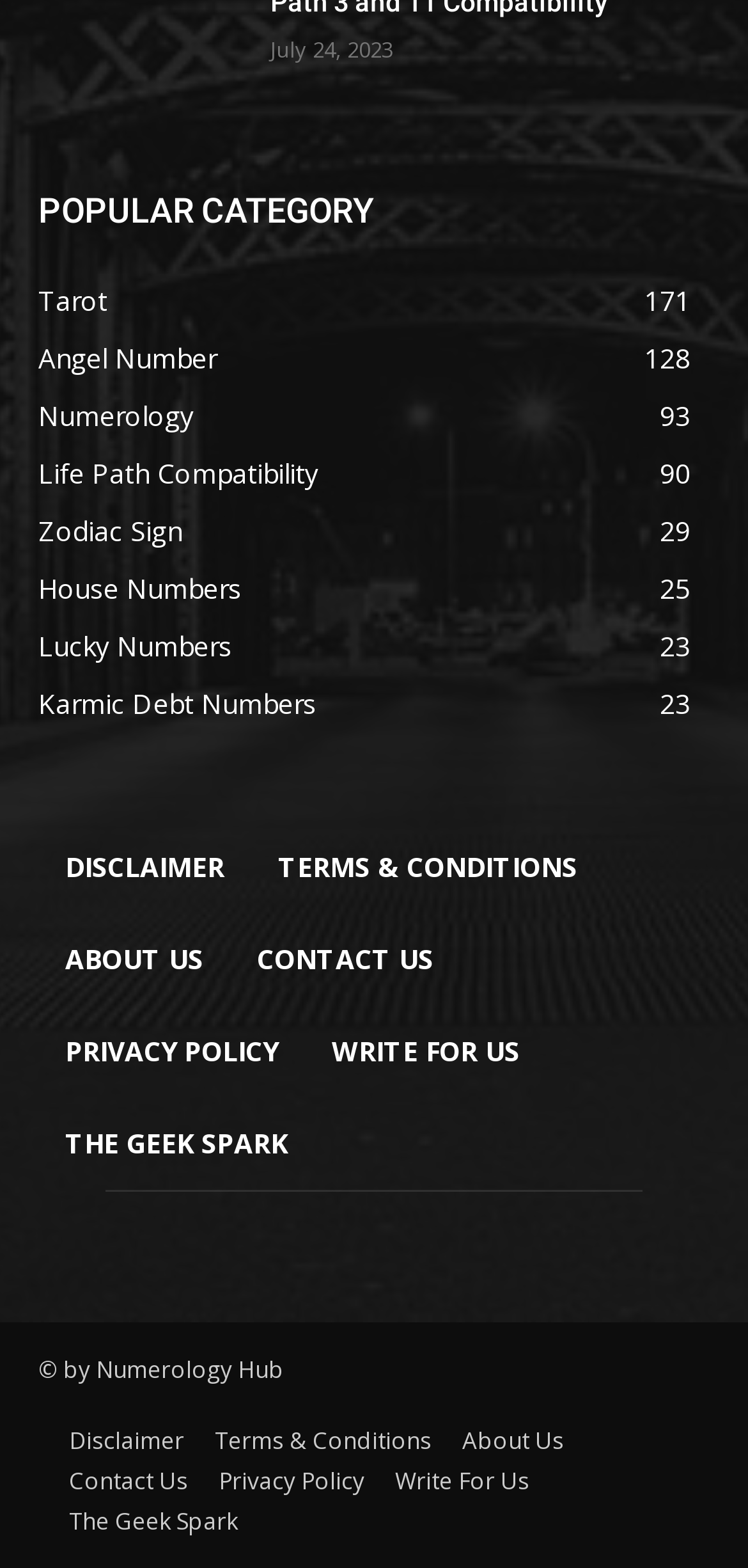Give a concise answer using one word or a phrase to the following question:
What is the category heading?

POPULAR CATEGORY